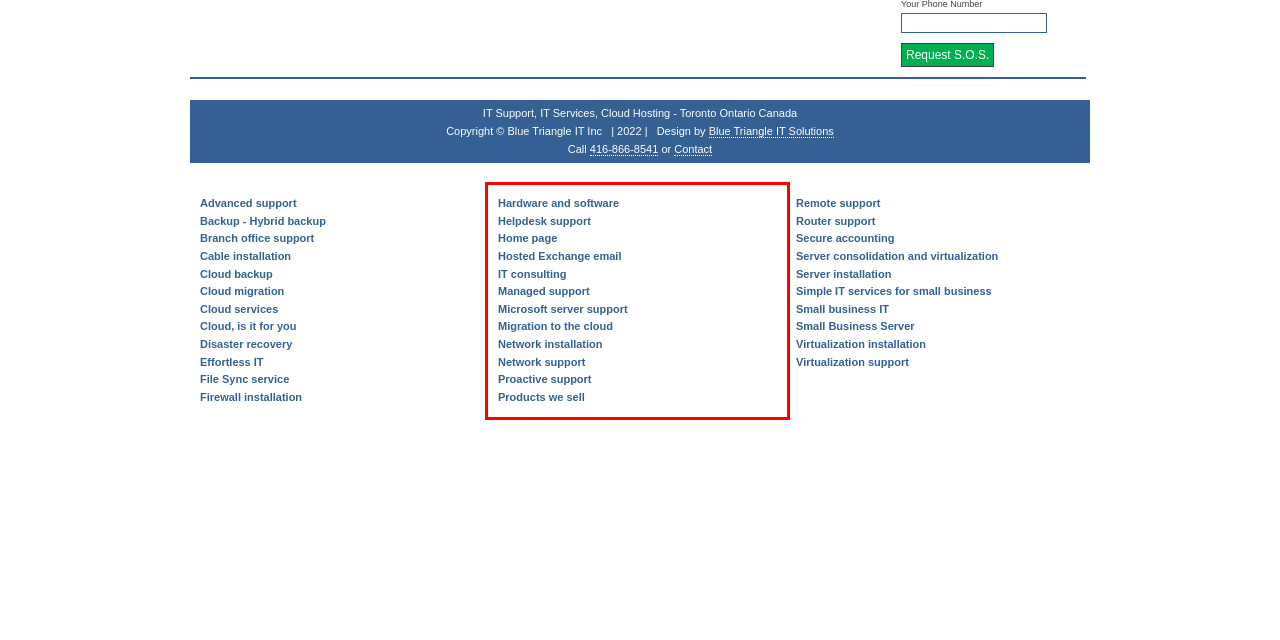Analyze the red bounding box in the provided webpage screenshot and generate the text content contained within.

Hardware and software Helpdesk support Home page Hosted Exchange email IT consulting Managed support Microsoft server support Migration to the cloud Network installation Network support Proactive support Products we sell